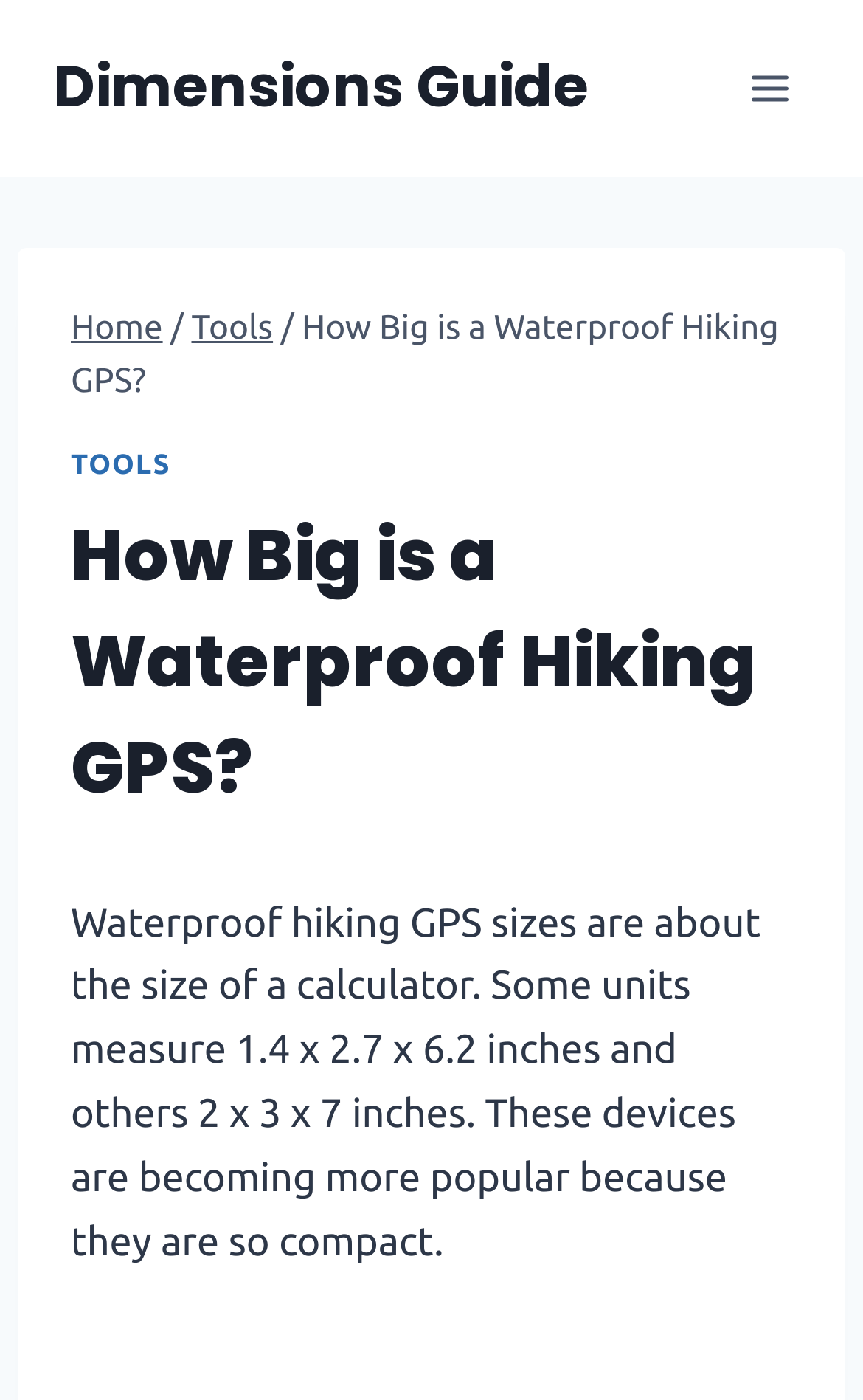Answer the question in a single word or phrase:
How many links are in the breadcrumbs navigation?

3